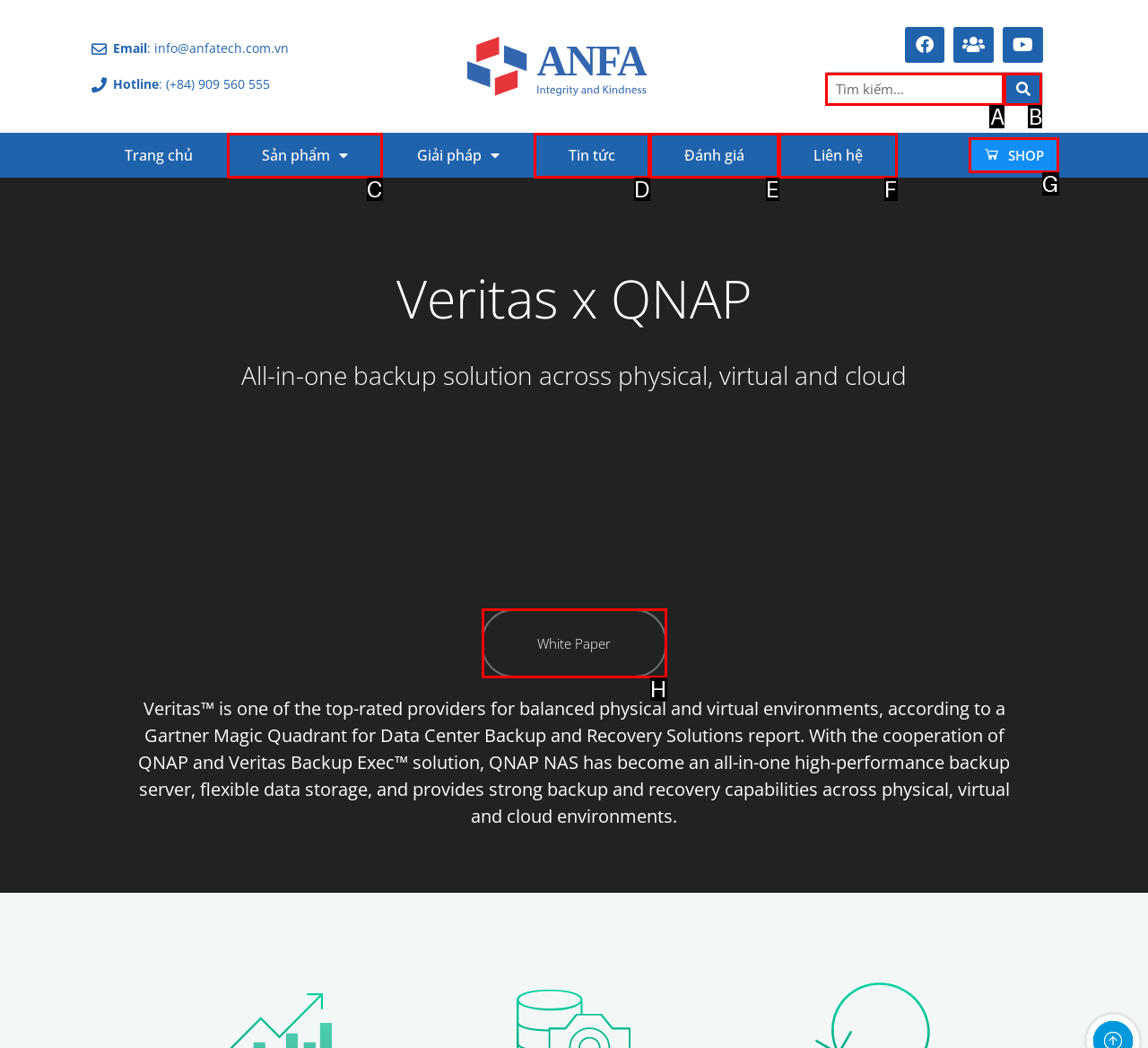Based on the description: parent_node: Search name="s" placeholder="Tìm kiếm...", identify the matching lettered UI element.
Answer by indicating the letter from the choices.

A